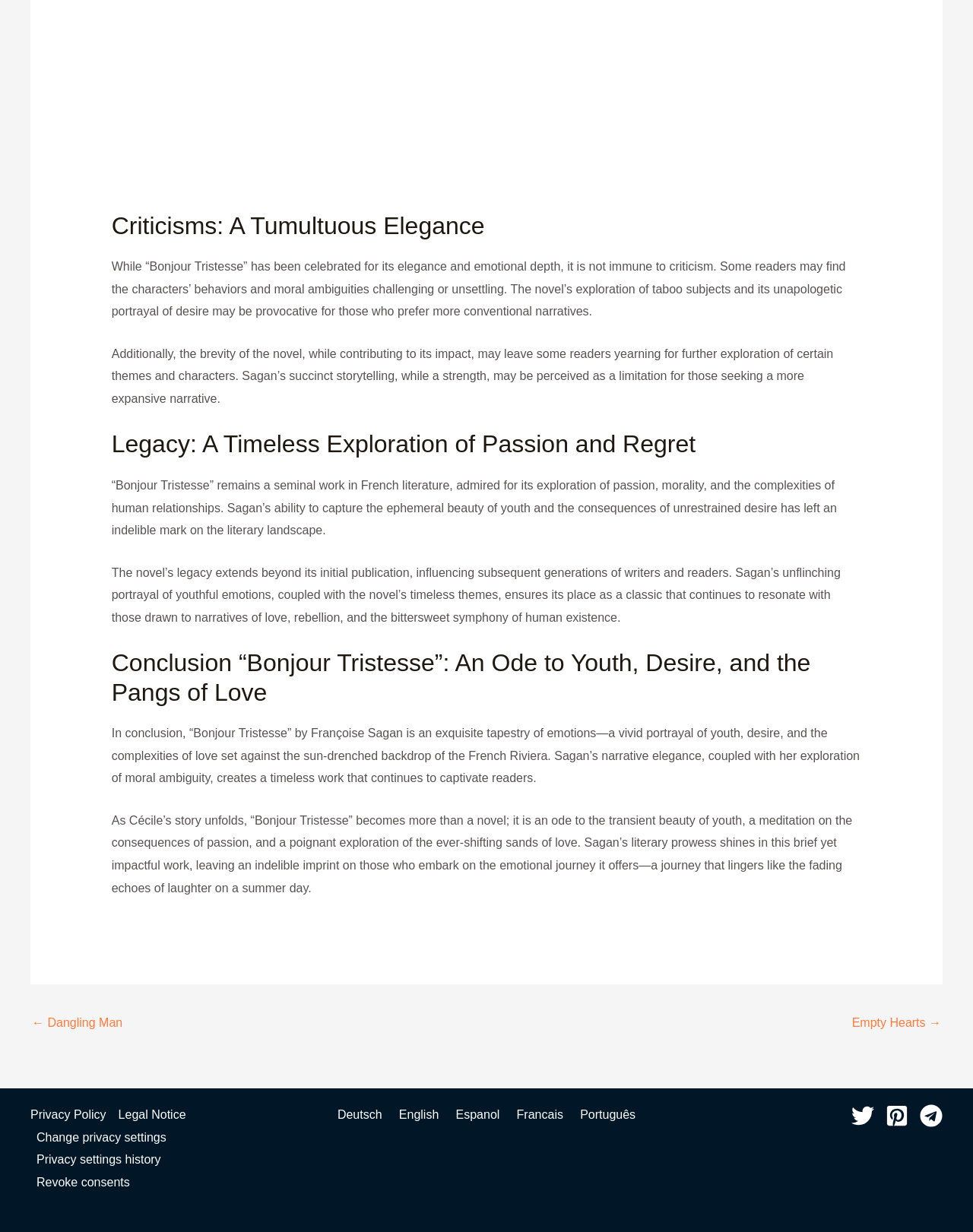Based on the element description: "Legal Notice", identify the UI element and provide its bounding box coordinates. Use four float numbers between 0 and 1, [left, top, right, bottom].

[0.115, 0.896, 0.197, 0.914]